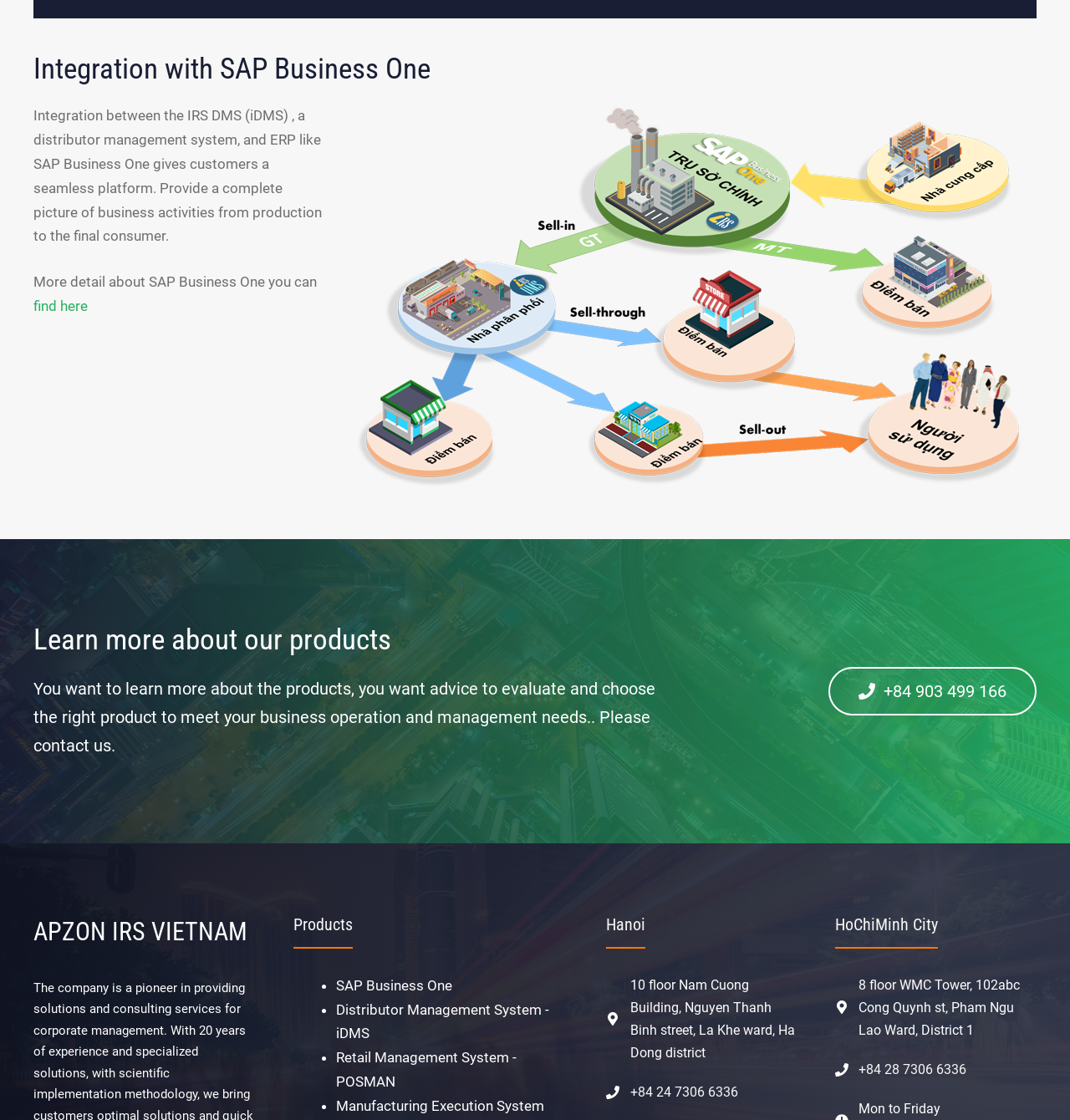Use a single word or phrase to answer the question:
What are the products offered by APZON IRS VIETNAM?

SAP Business One, iDMS, POSMAN, MES